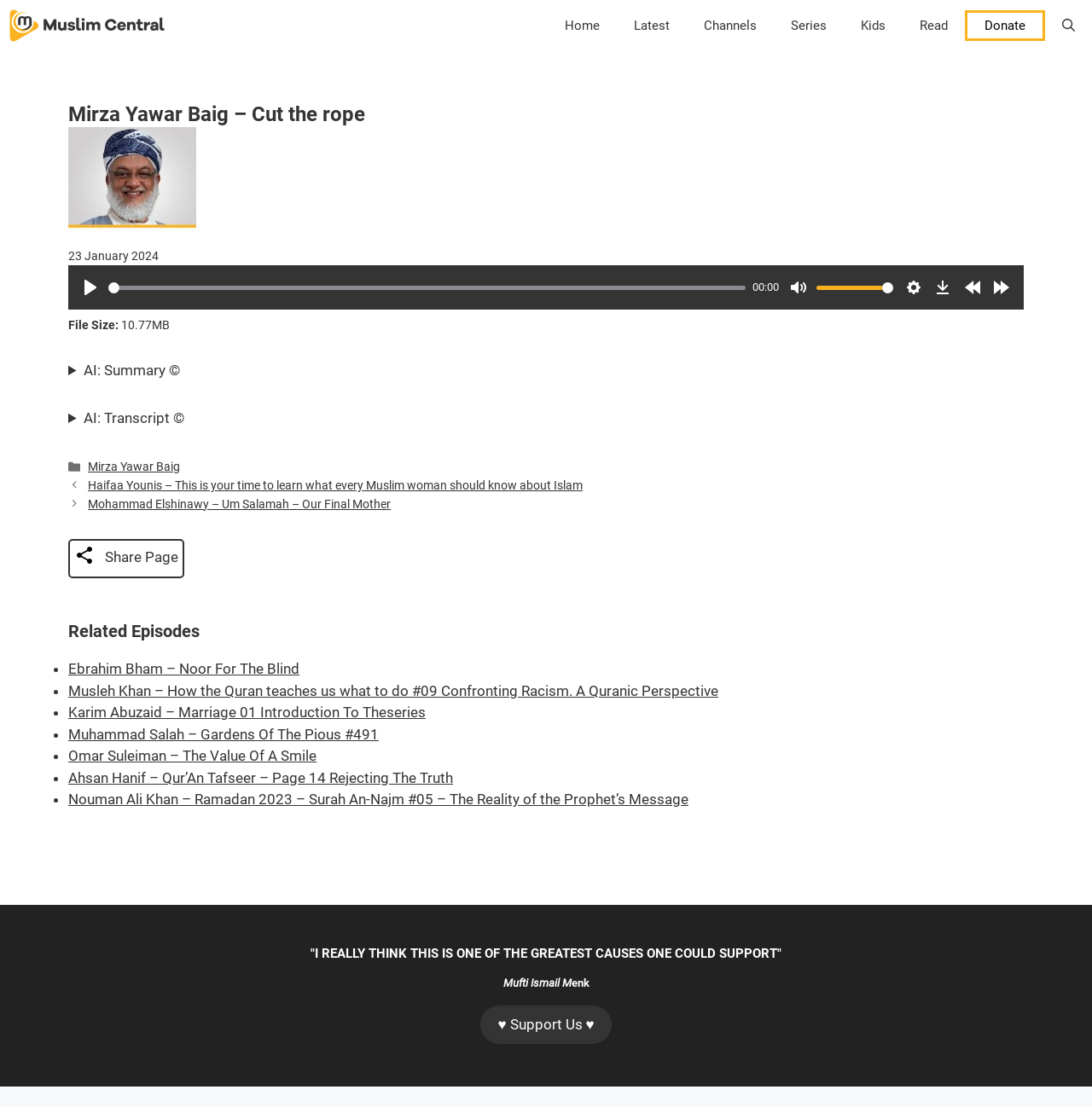Find the coordinates for the bounding box of the element with this description: "Rewind 10s".

[0.878, 0.248, 0.903, 0.272]